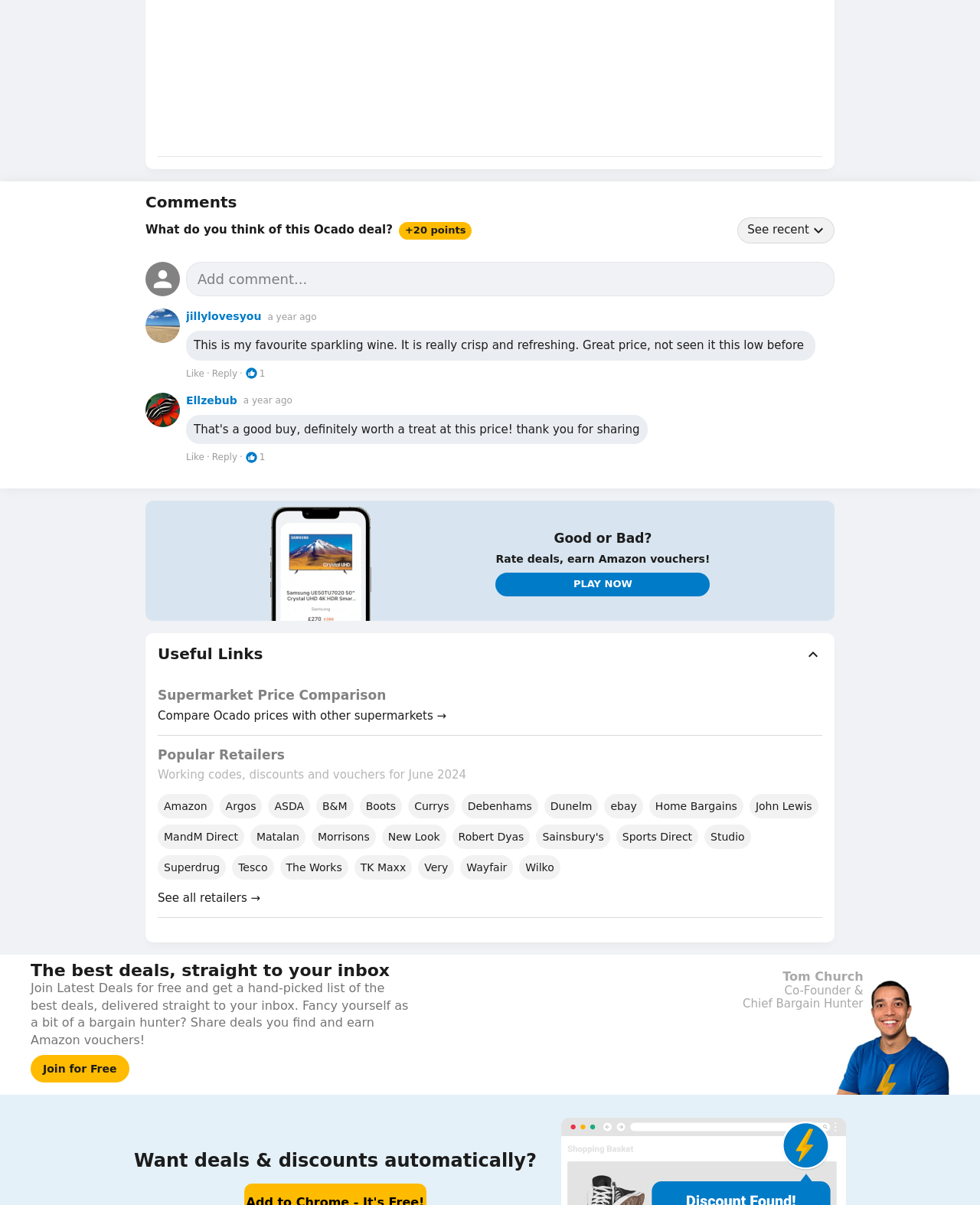Please identify the bounding box coordinates of the region to click in order to complete the given instruction: "Click the 'Rate Posts Good or Bad?' link". The coordinates should be four float numbers between 0 and 1, i.e., [left, top, right, bottom].

[0.148, 0.416, 0.852, 0.515]